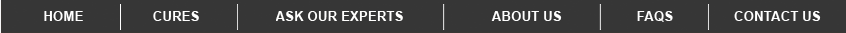With reference to the screenshot, provide a detailed response to the question below:
What is the purpose of the website's interface?

The caption states that the user-friendly interface is aimed at helping visitors quickly find vital information about gastritis and potential remedies, fostering an accessible online experience for users seeking advice and support related to their health.